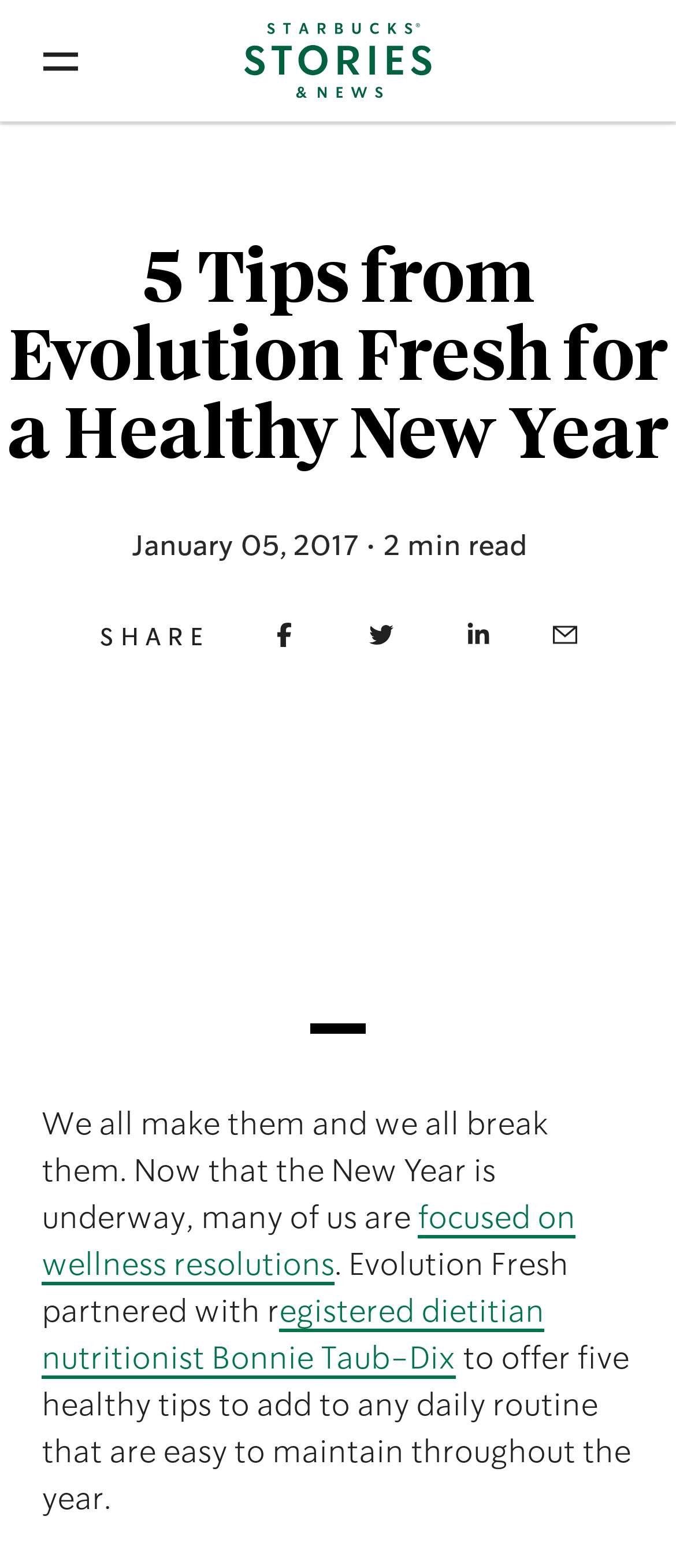Respond to the question below with a single word or phrase:
What is the topic of the article?

Healthy New Year resolutions